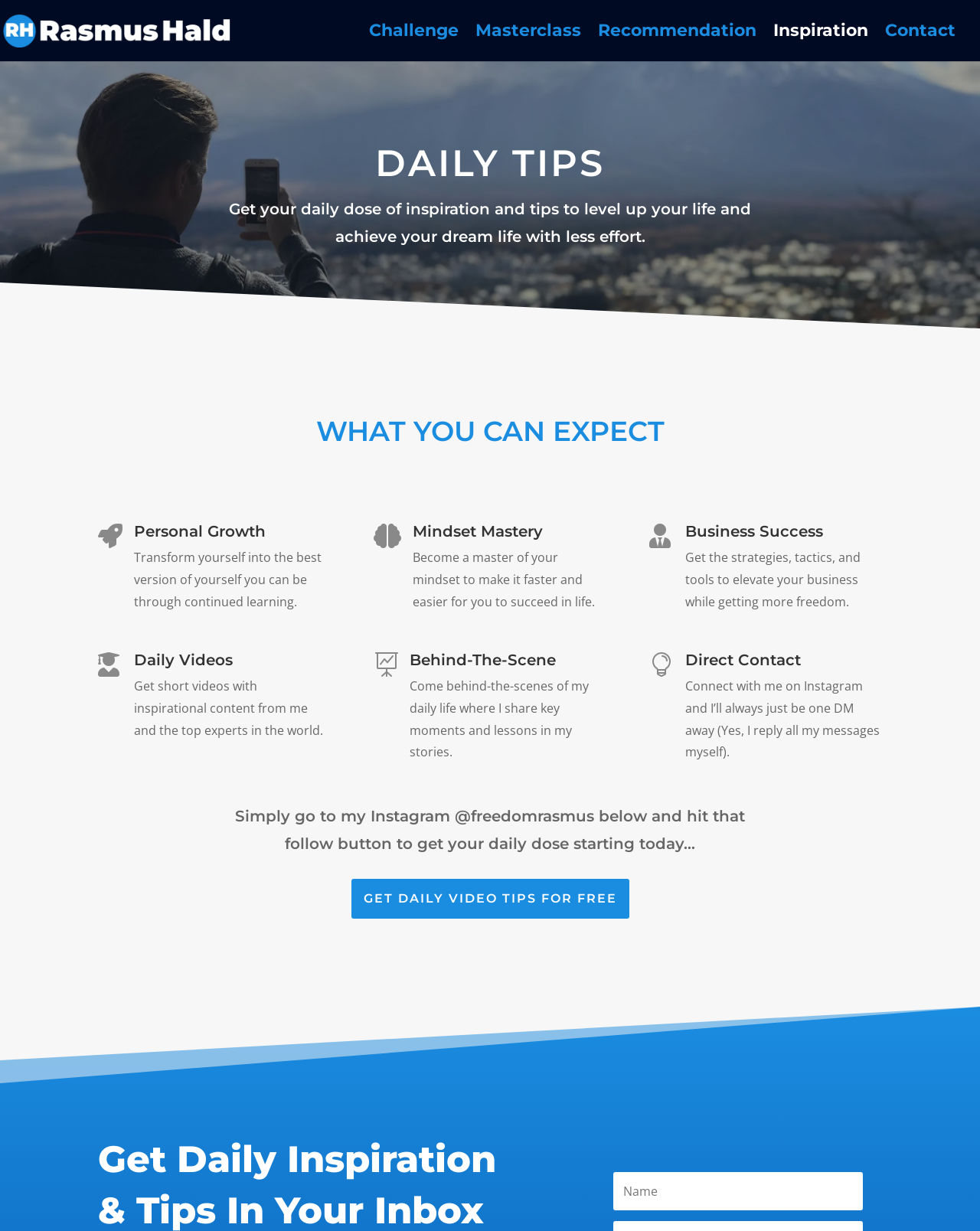Please provide a one-word or short phrase answer to the question:
Who is the author of this webpage?

Rasmus Hald